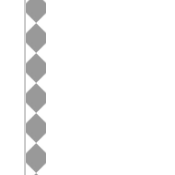Give an in-depth description of the image.

The image features the label of the "Torani Pistachio Syrup 750 mL Bottle," an enticing product designed to enhance your beverages with the delightful flavor of pistachio. The label showcases a sophisticated design that highlights the syrup's rich aroma and creamy, earthy flavor, making it a perfect addition to lattes, cold brews, and frappés. This syrup is crafted with pure cane sugar and natural flavors, promising a warm sweetness that elevates various coffee drinks. With its captivating blend of toasted pistachio notes, this syrup aims to become a year-round favorite for coffee lovers.